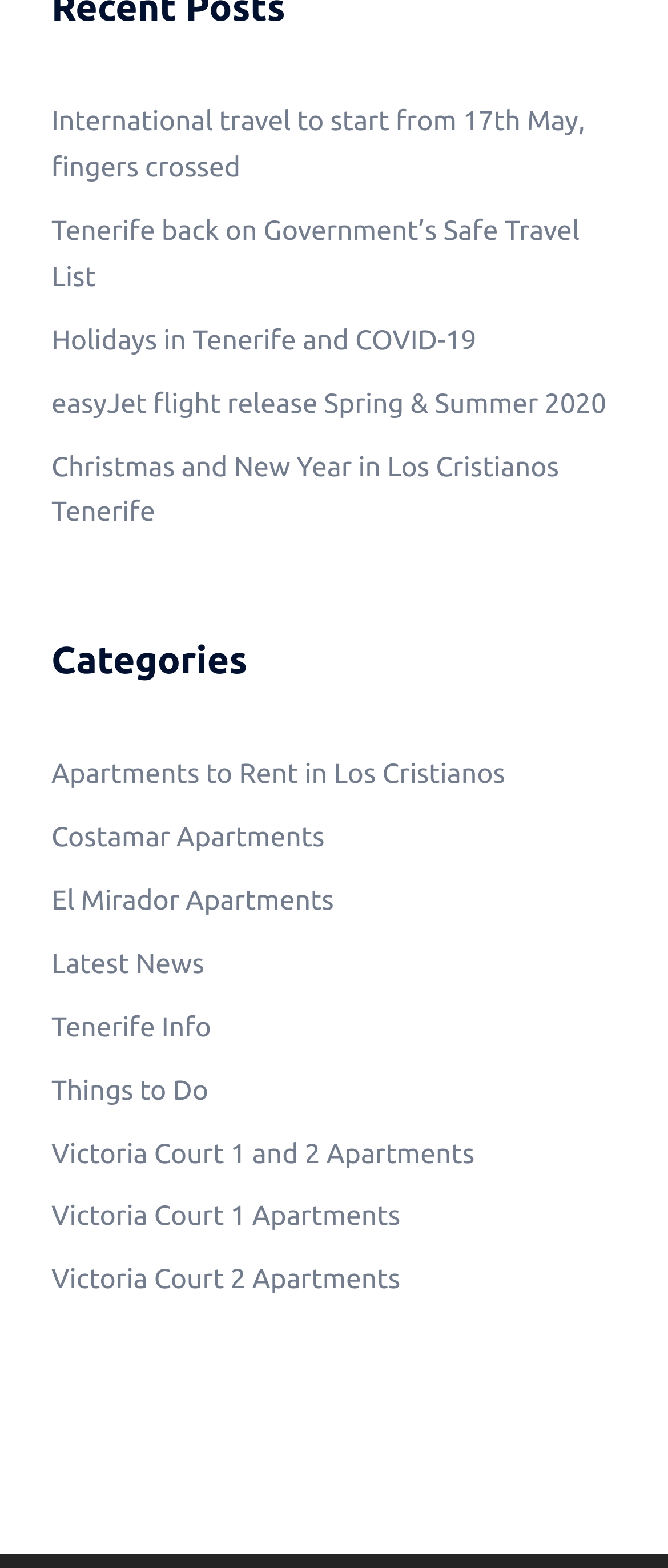Please identify the coordinates of the bounding box for the clickable region that will accomplish this instruction: "Get latest news".

[0.077, 0.605, 0.306, 0.625]